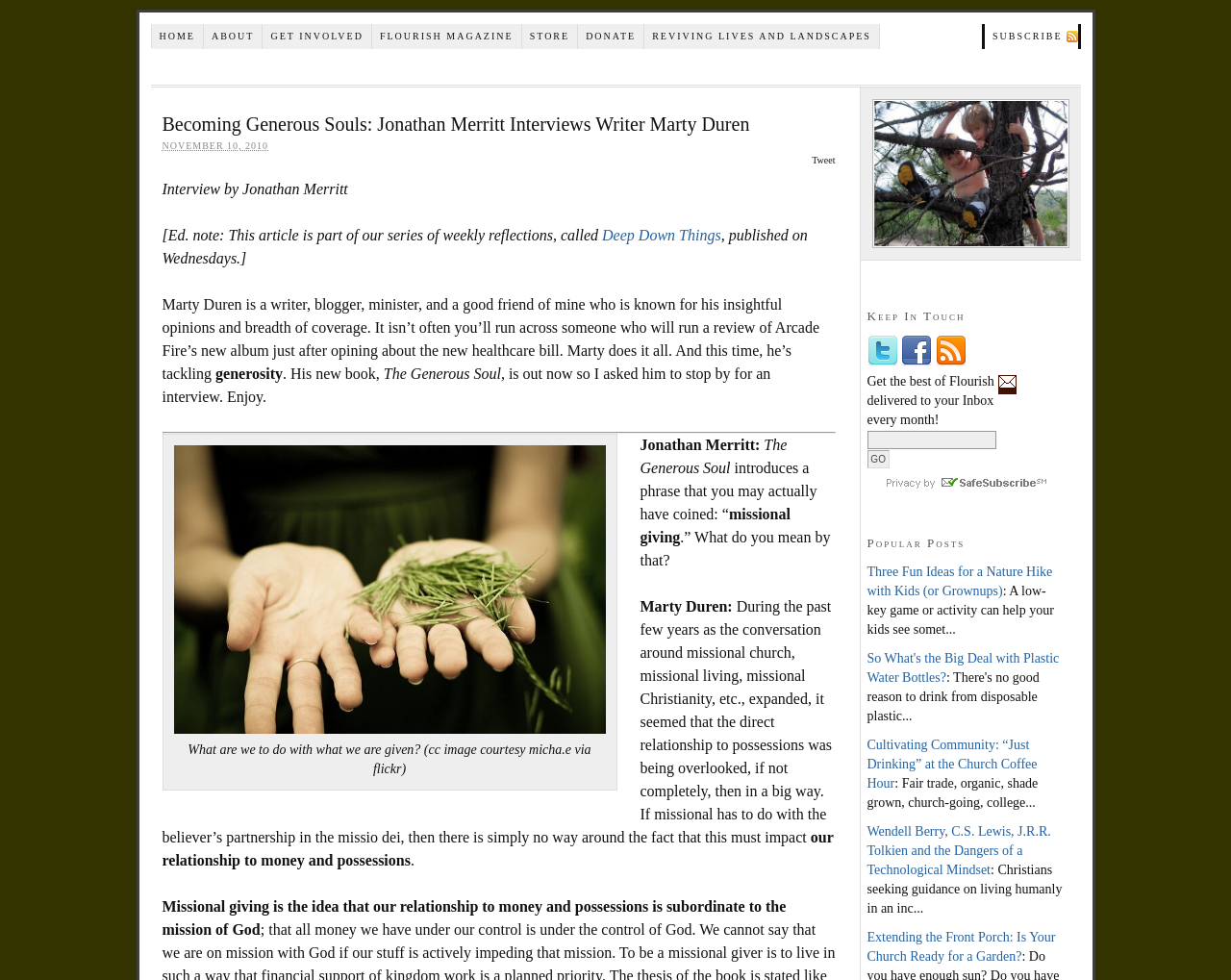Please identify the bounding box coordinates of the element's region that I should click in order to complete the following instruction: "Subscribe to the newsletter". The bounding box coordinates consist of four float numbers between 0 and 1, i.e., [left, top, right, bottom].

[0.704, 0.44, 0.81, 0.458]